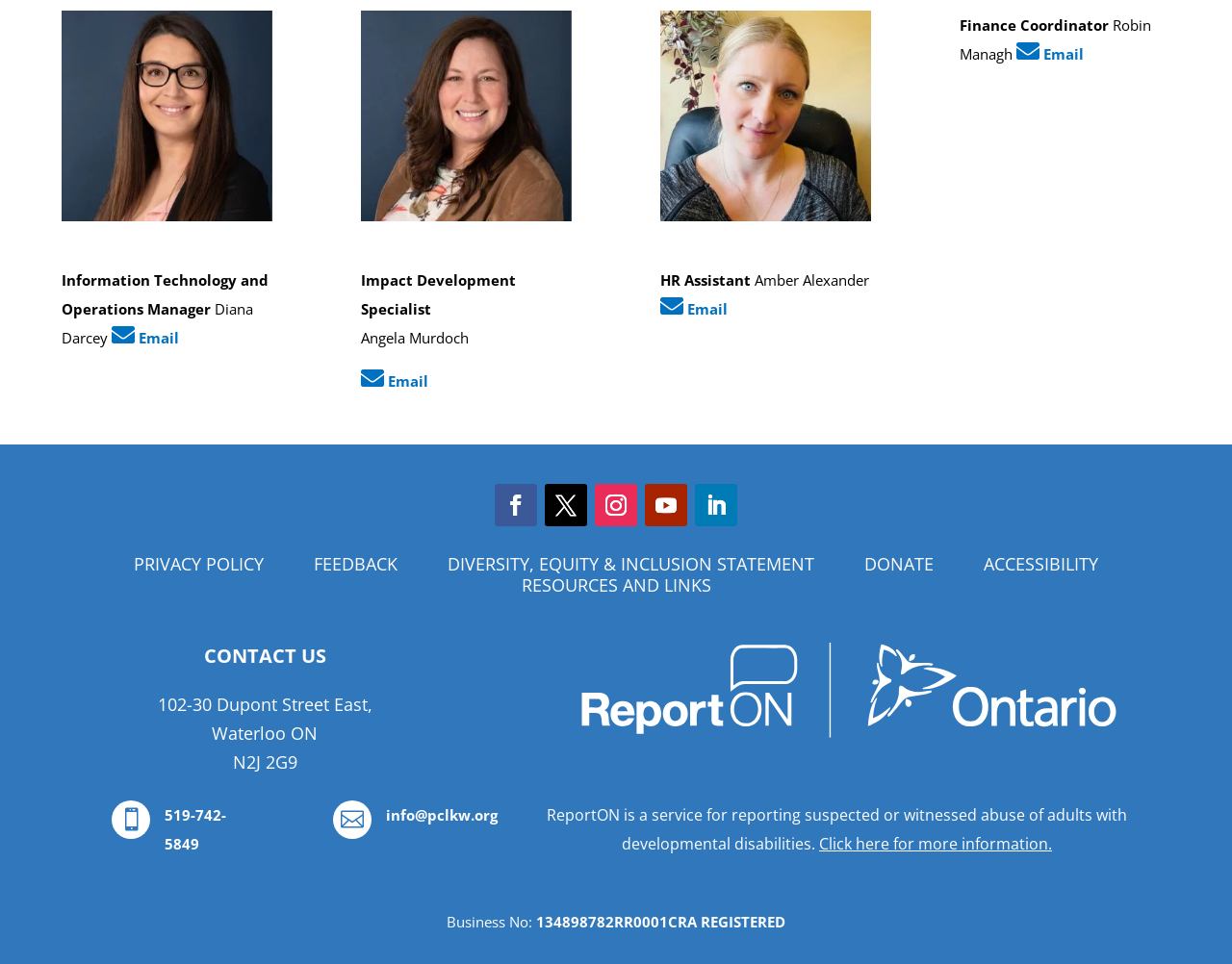Please identify the bounding box coordinates of the element that needs to be clicked to execute the following command: "View Diana Darcey's email". Provide the bounding box using four float numbers between 0 and 1, formatted as [left, top, right, bottom].

[0.091, 0.34, 0.145, 0.36]